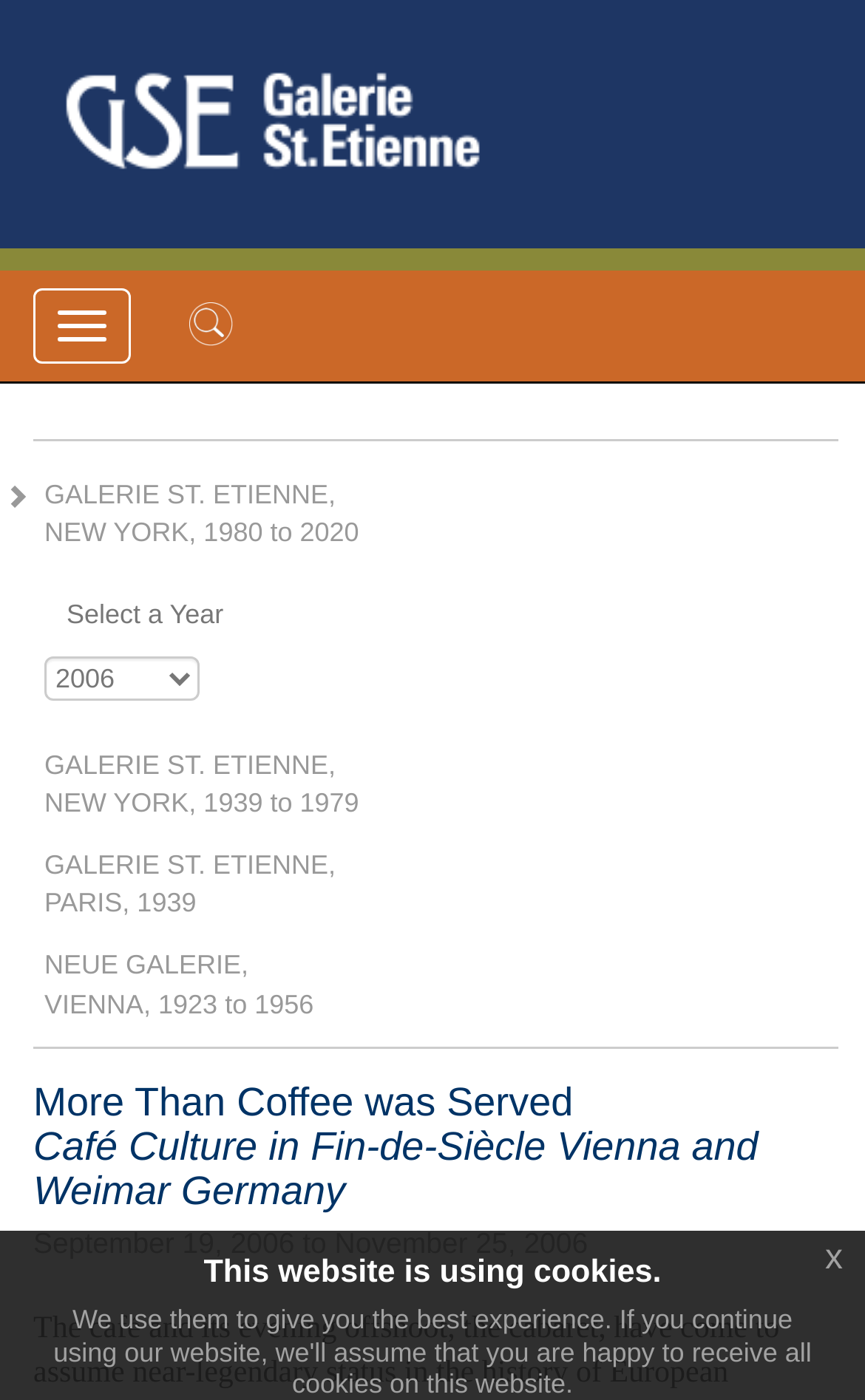What is the logo of the website?
Please give a detailed answer to the question using the information shown in the image.

The logo of the website is located at the top left corner of the webpage, and it is an image with the text 'GSE logo'.